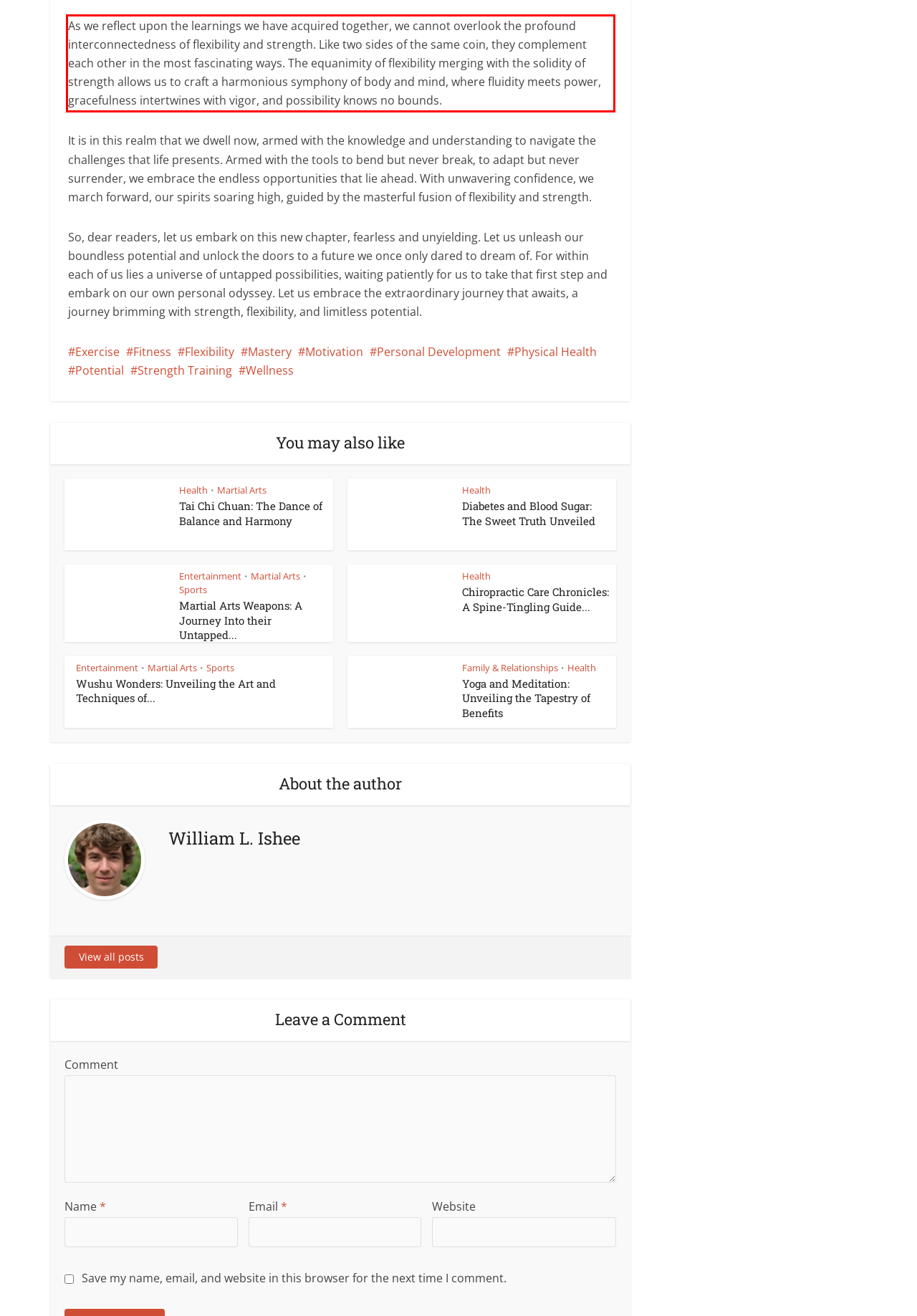Inspect the webpage screenshot that has a red bounding box and use OCR technology to read and display the text inside the red bounding box.

As we reflect upon the learnings we have acquired together, we cannot overlook the profound interconnectedness of flexibility and strength. Like ​two sides of the‌ same ‍coin, ⁢they complement each other in ‌the most fascinating⁤ ways. The equanimity of flexibility merging ‍with the solidity of strength allows us to ⁤craft a harmonious ⁣symphony of body⁤ and⁢ mind, where​ fluidity meets power, ⁢gracefulness intertwines with vigor, and possibility knows no⁢ bounds.